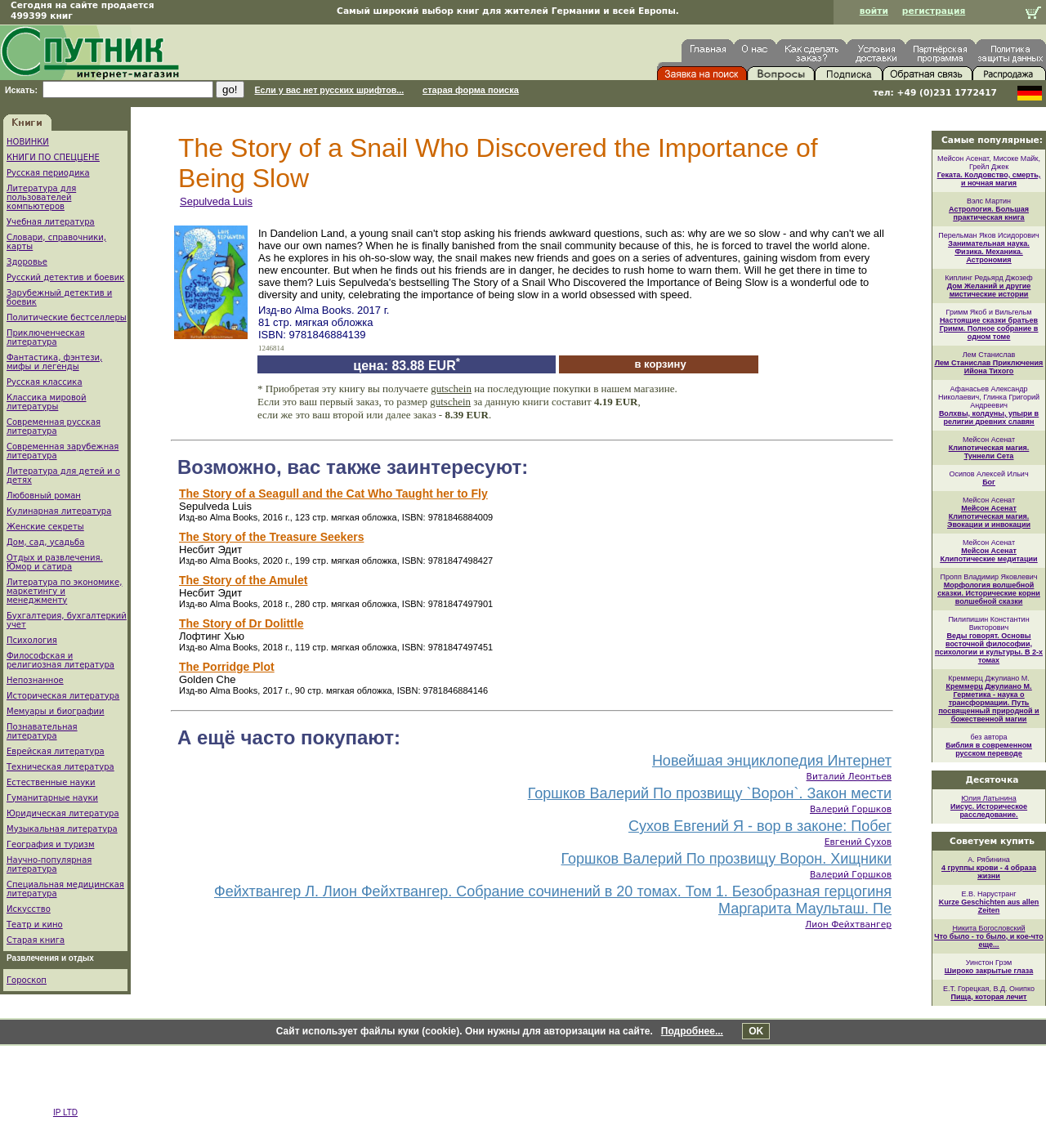What is the number of books sold on this site?
Look at the screenshot and give a one-word or phrase answer.

499399